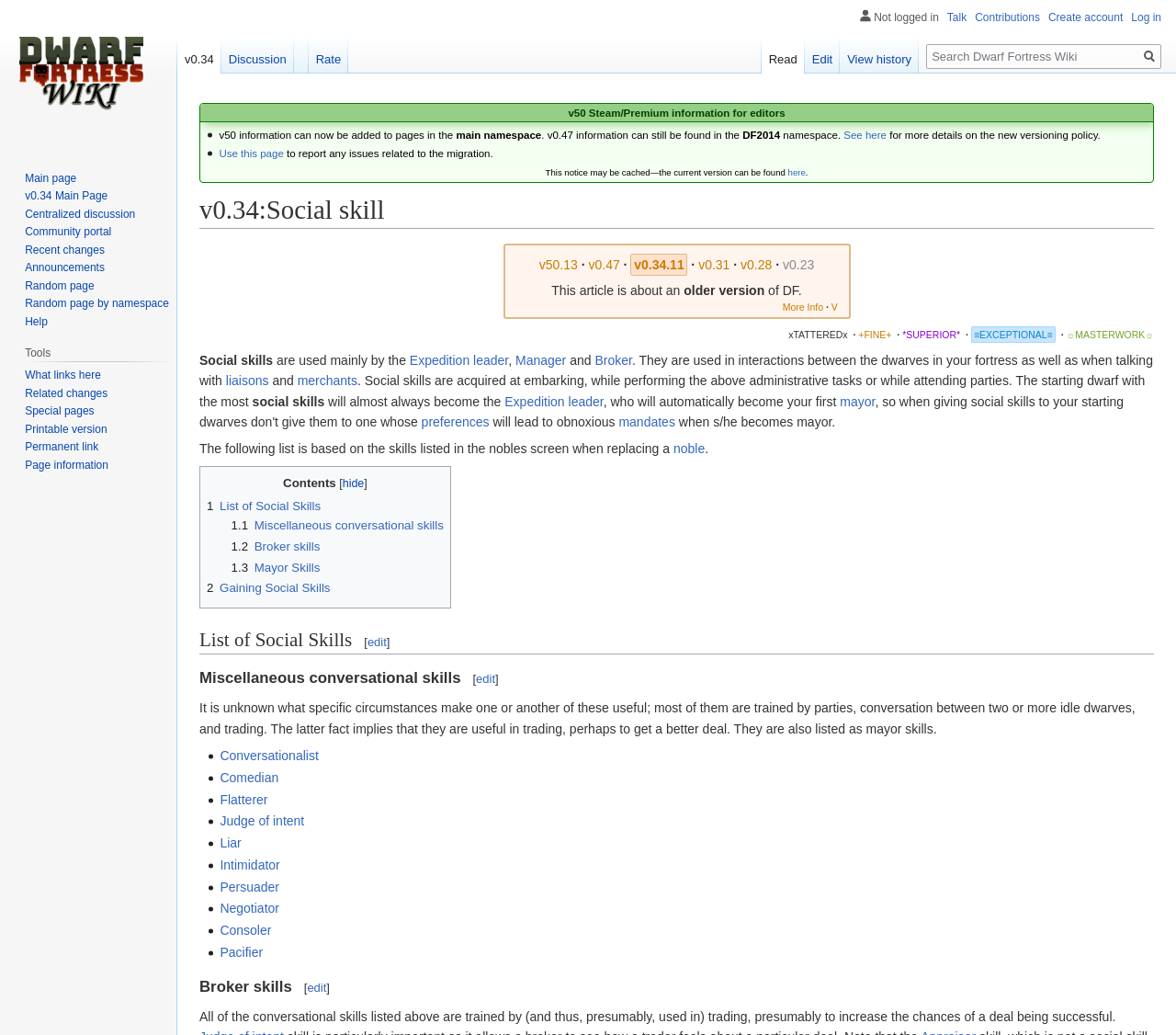Determine the bounding box for the UI element described here: "Related changes".

[0.021, 0.374, 0.092, 0.386]